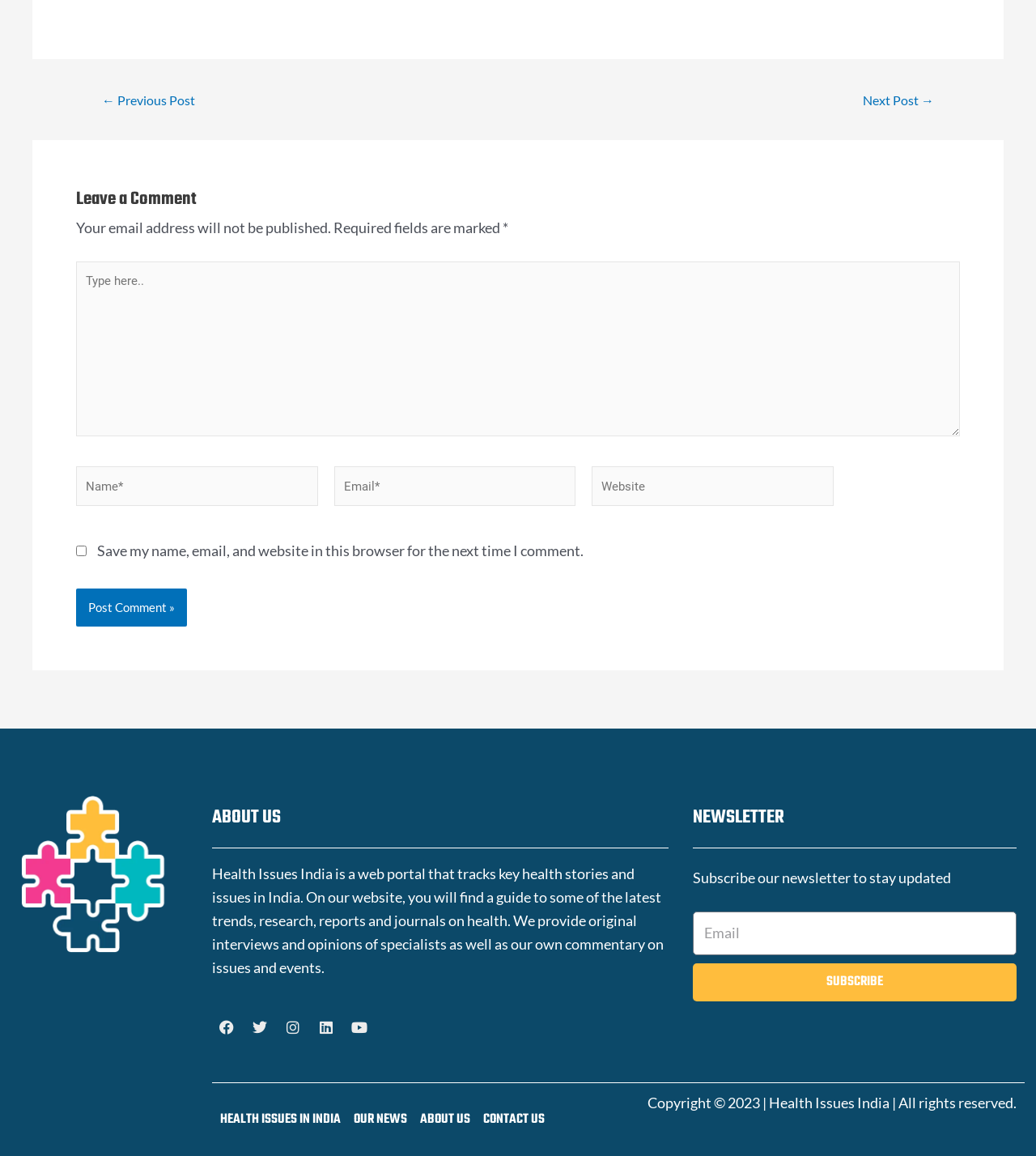Please answer the following query using a single word or phrase: 
What can users subscribe to?

Newsletter